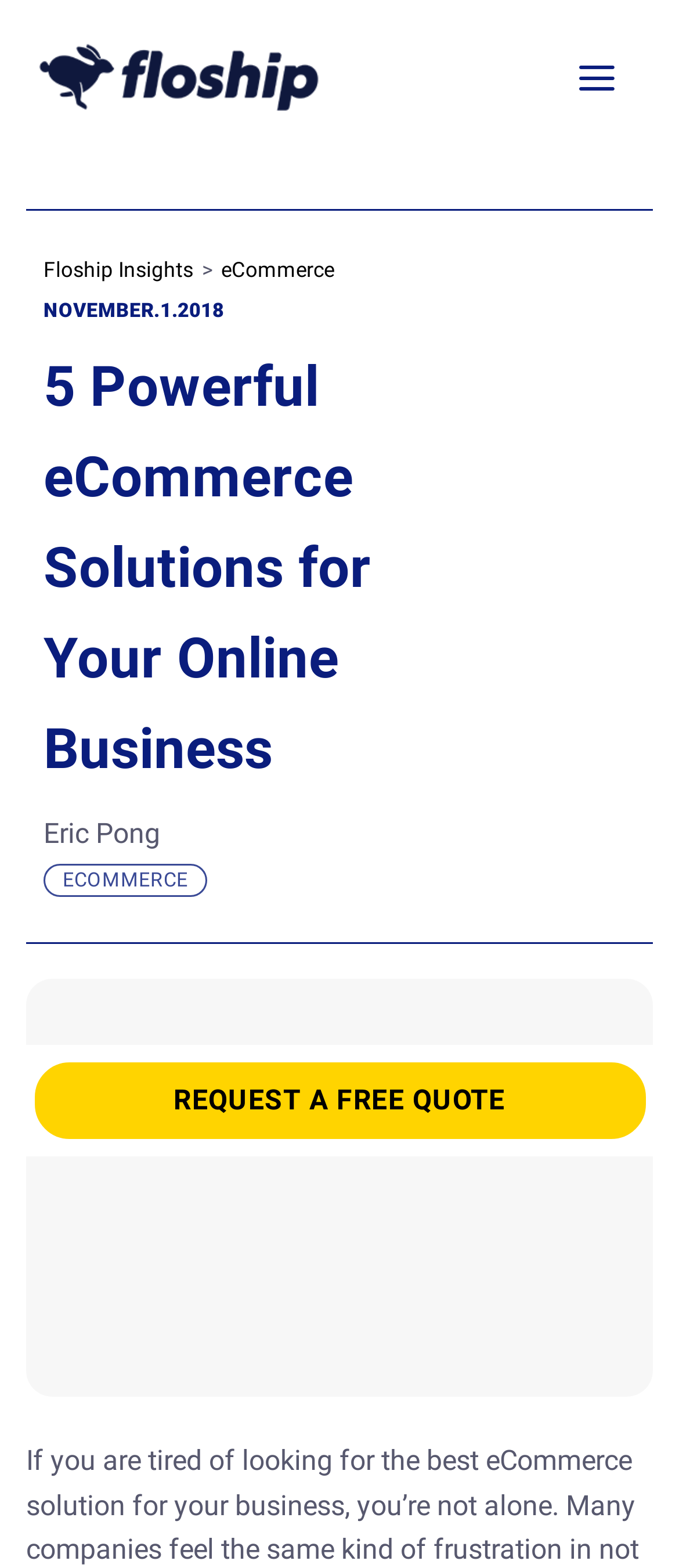Extract the bounding box for the UI element that matches this description: "title="Floship - Global eCommerce Fulfillment"".

[0.038, 0.025, 0.49, 0.075]